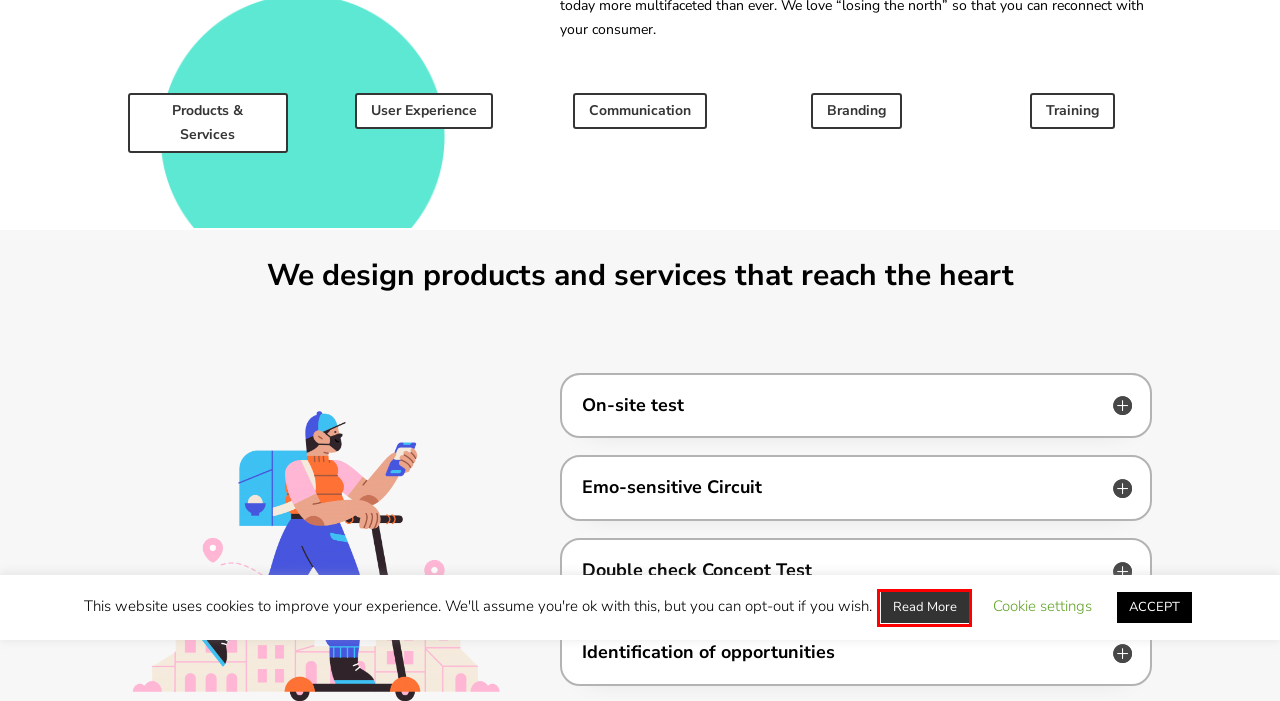Look at the screenshot of the webpage and find the element within the red bounding box. Choose the webpage description that best fits the new webpage that will appear after clicking the element. Here are the candidates:
A. Team - Kuo Experience | Investigación Social y de Mercados
B. Aviso legal - Kuo Experience | Investigación Social y de Mercados
C. Our Clients - Kuo Experience | Investigación Social y de Mercados
D. Kuo Experience | Investigación Social y de Mercados
E. Protección de Datos - Kuo Experience | Investigación Social y de Mercados
F. Inicio. - Kuo Experience | Investigación Social y de Mercados
G. Política de Cookies - Kuo Experience | Investigación Social y de Mercados
H. Publications - Kuo Experience | Investigación Social y de Mercados

G